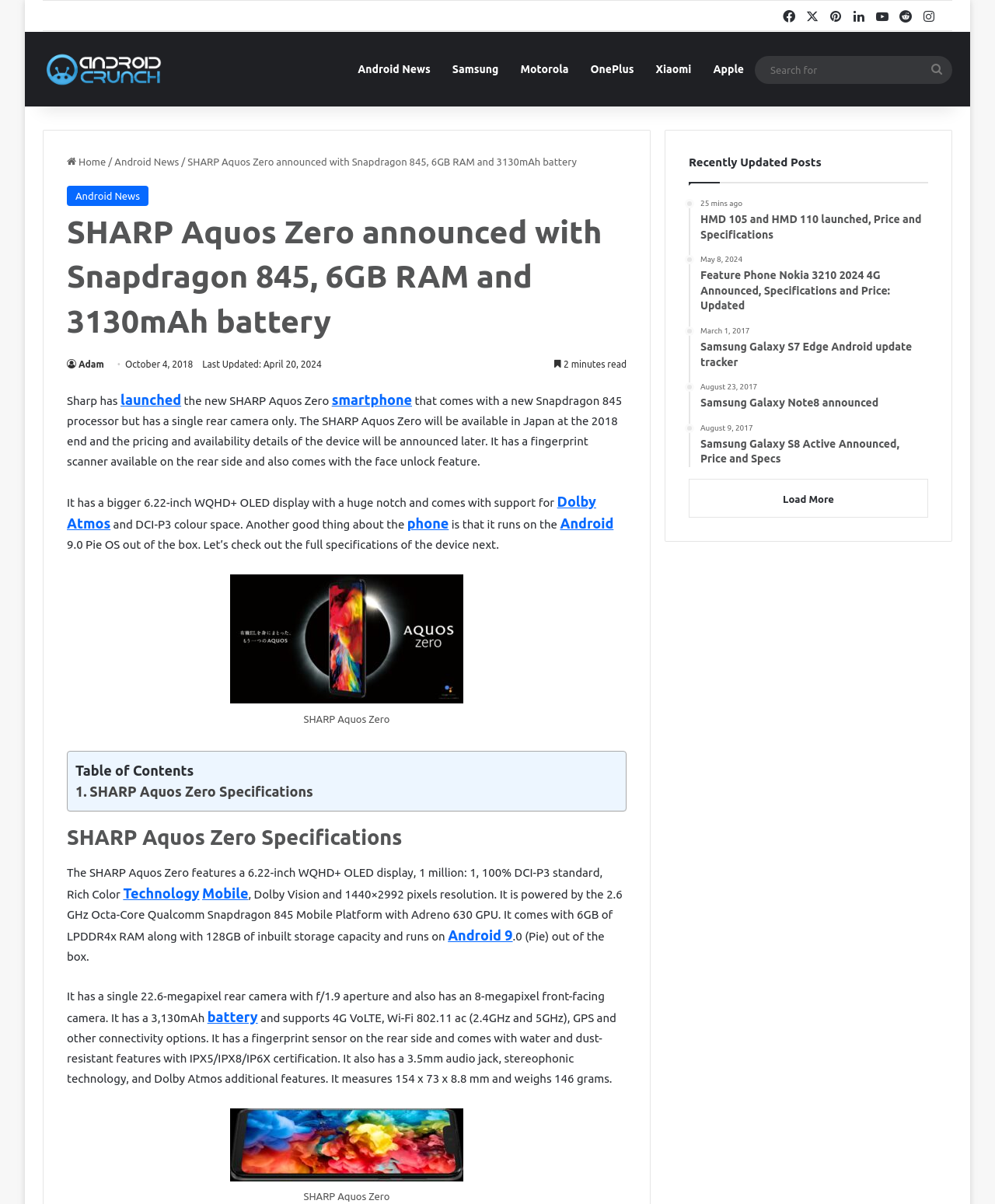Illustrate the webpage's structure and main components comprehensively.

This webpage is about the announcement of the SHARP Aquos Zero smartphone, featuring a Snapdragon 845 processor, 6GB RAM, and a 3130mAh battery. At the top, there is a navigation bar with links to social media platforms, followed by a primary navigation bar with links to various categories, including Android News, Samsung, Motorola, OnePlus, Xiaomi, and Apple.

Below the navigation bars, there is a header section with a site icon, a search bar, and links to Home and Android News. The main content area is divided into sections, starting with a heading that announces the SHARP Aquos Zero smartphone. The text describes the phone's features, including its display, processor, RAM, and camera.

There is a figure with an image of the SHARP Aquos Zero, accompanied by a caption. The webpage also includes a table of contents, specifications of the phone, and a section with recently updated posts, featuring links to other news articles about HMD 105 and HMD 110, Nokia 3210 2024 4G, Samsung Galaxy S7 Edge, Samsung Galaxy Note8, and Samsung Galaxy S8 Active.

On the right side of the webpage, there is a primary sidebar with a heading "Recently Updated Posts" and links to the aforementioned news articles. At the bottom of the sidebar, there is a "Load More" button.